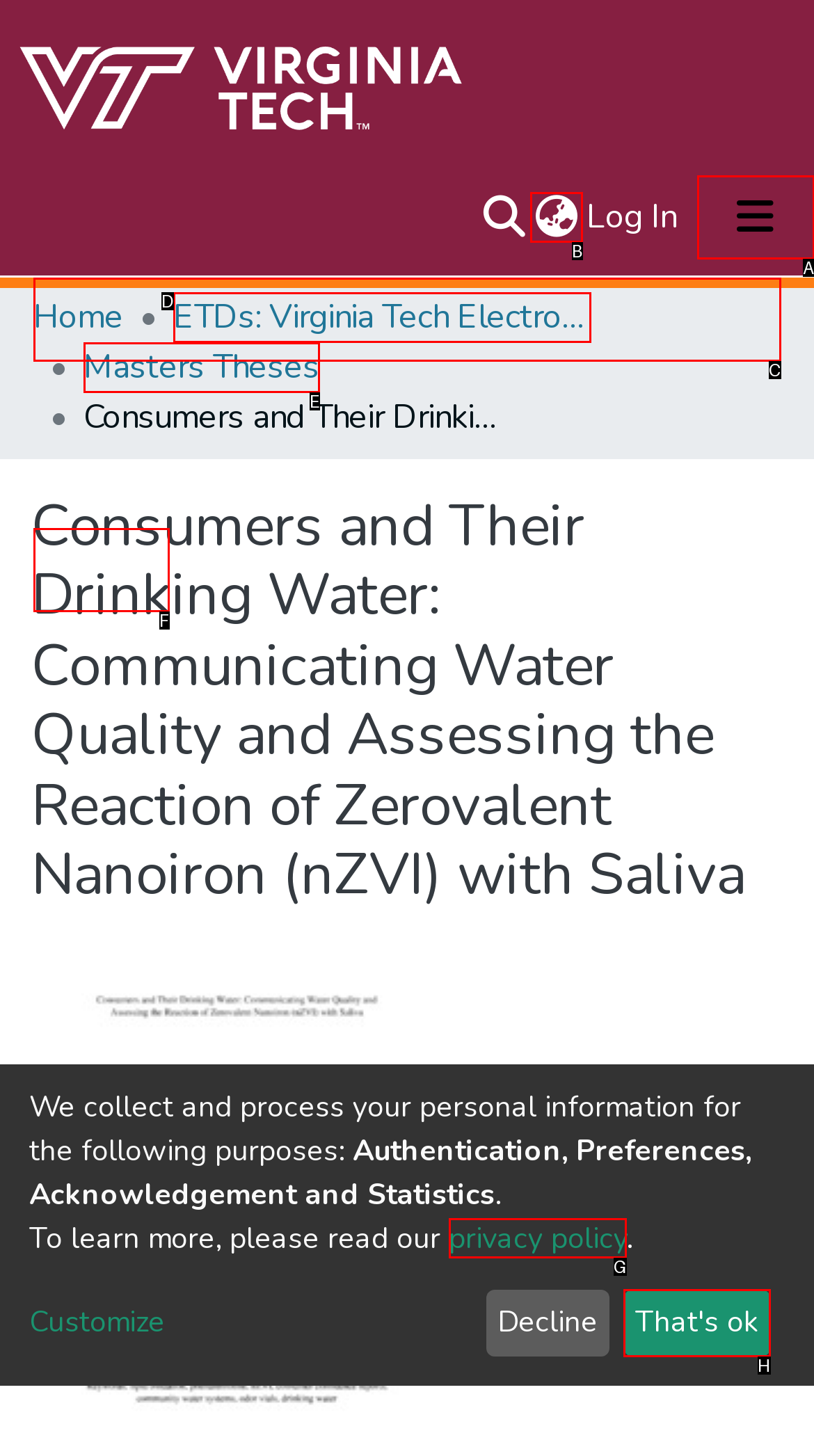Point out the option that aligns with the description: Statistics
Provide the letter of the corresponding choice directly.

F